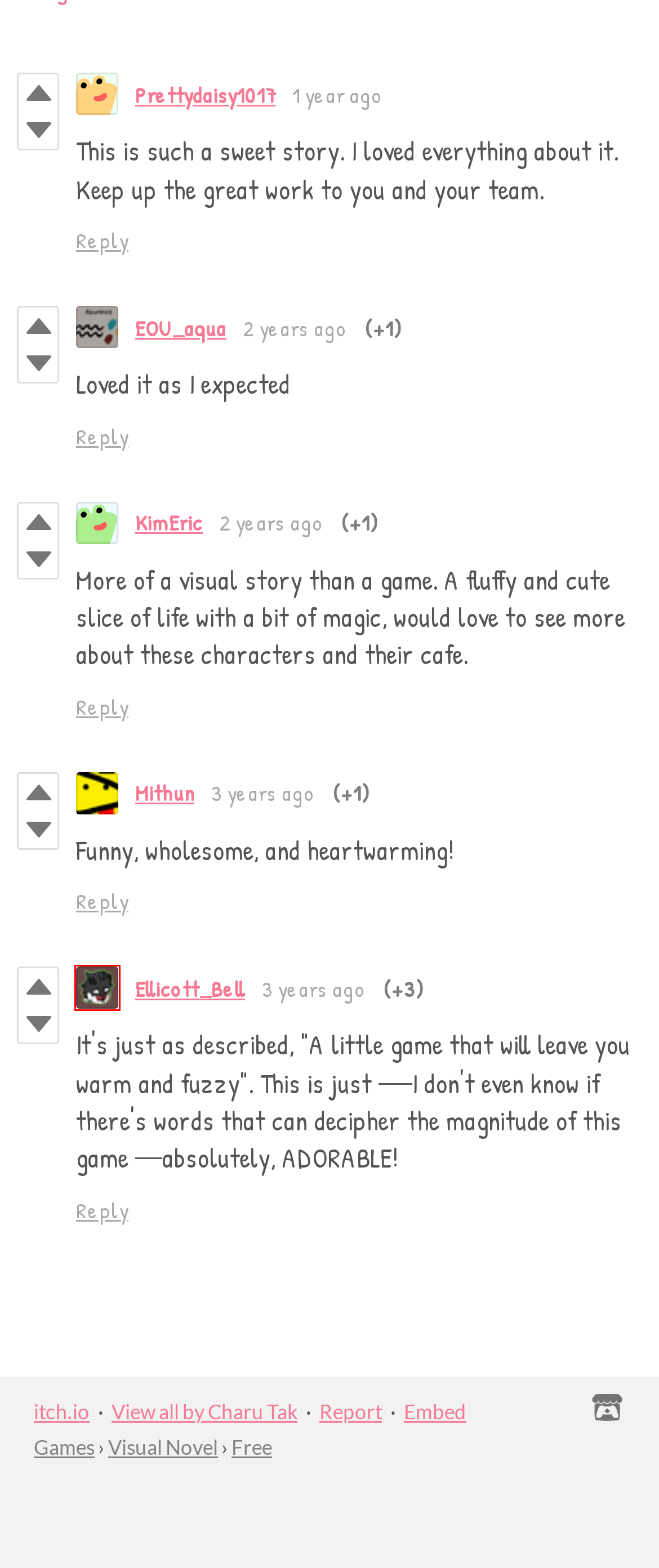You are provided with a screenshot of a webpage containing a red rectangle bounding box. Identify the webpage description that best matches the new webpage after the element in the bounding box is clicked. Here are the potential descriptions:
A. Post by Prettydaisy1017 in Honey Twigs comments - itch.io
B. Ellicott_Bell - itch.io
C. Post by Mithun in Honey Twigs comments - itch.io
D. Mithun - itch.io
E. Prettydaisy1017 - itch.io
F. Top Visual Novel games - itch.io
G. KimEric - itch.io
H. EOU_aqua - itch.io

B